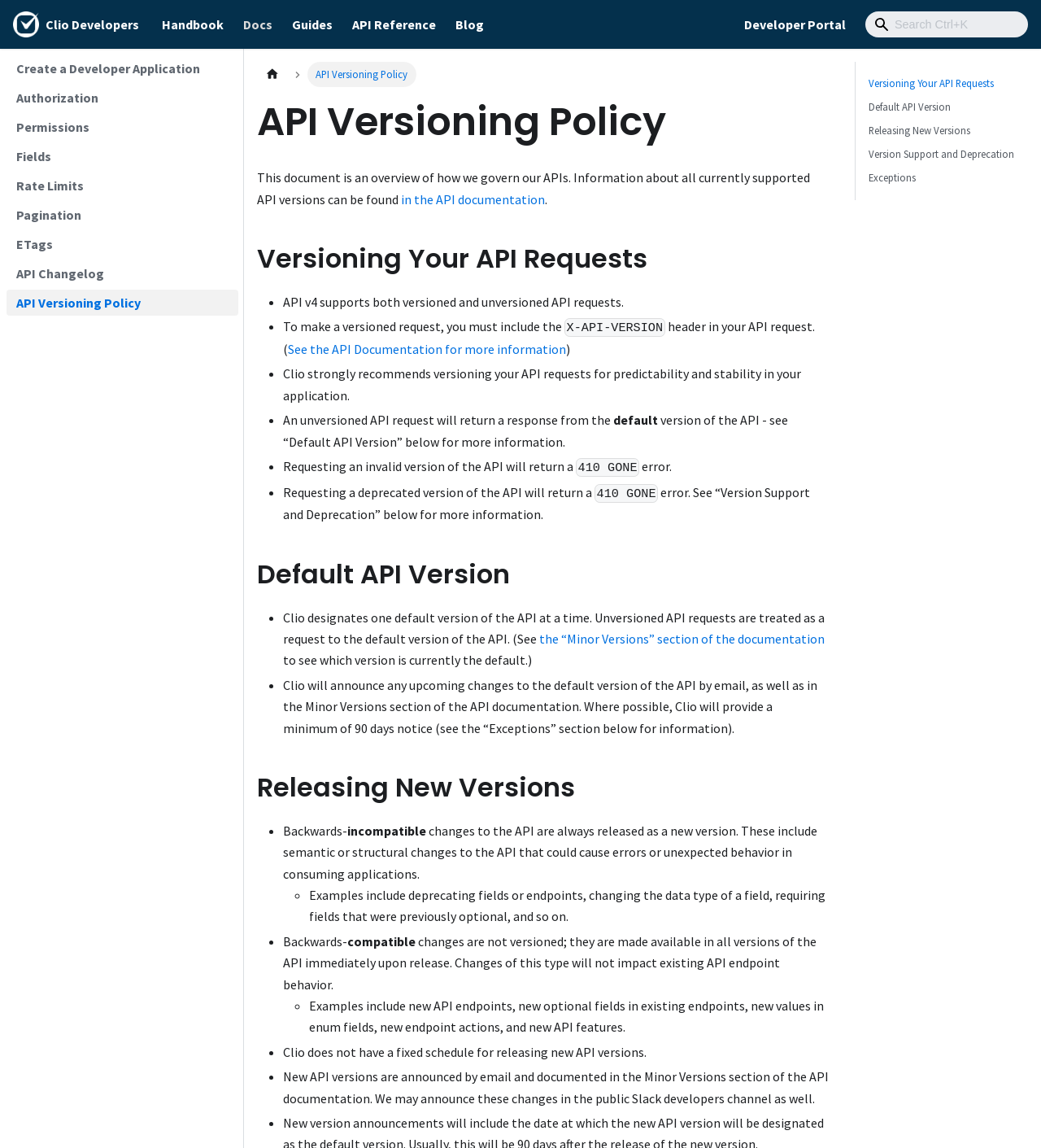Locate the bounding box coordinates of the item that should be clicked to fulfill the instruction: "Read about Versioning Your API Requests".

[0.834, 0.065, 0.981, 0.08]